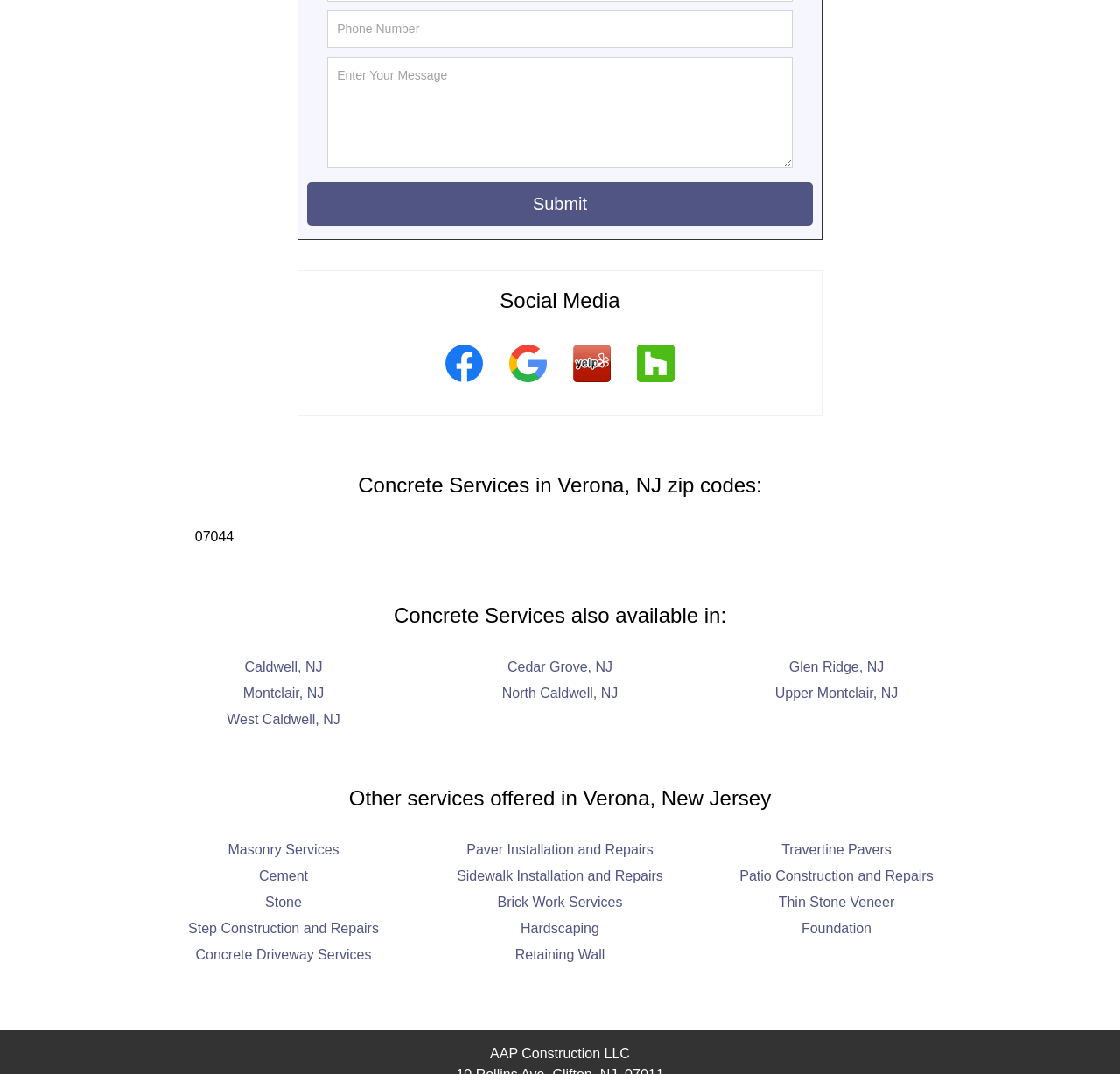Kindly determine the bounding box coordinates of the area that needs to be clicked to fulfill this instruction: "Learn about Masonry Services".

[0.203, 0.784, 0.303, 0.798]